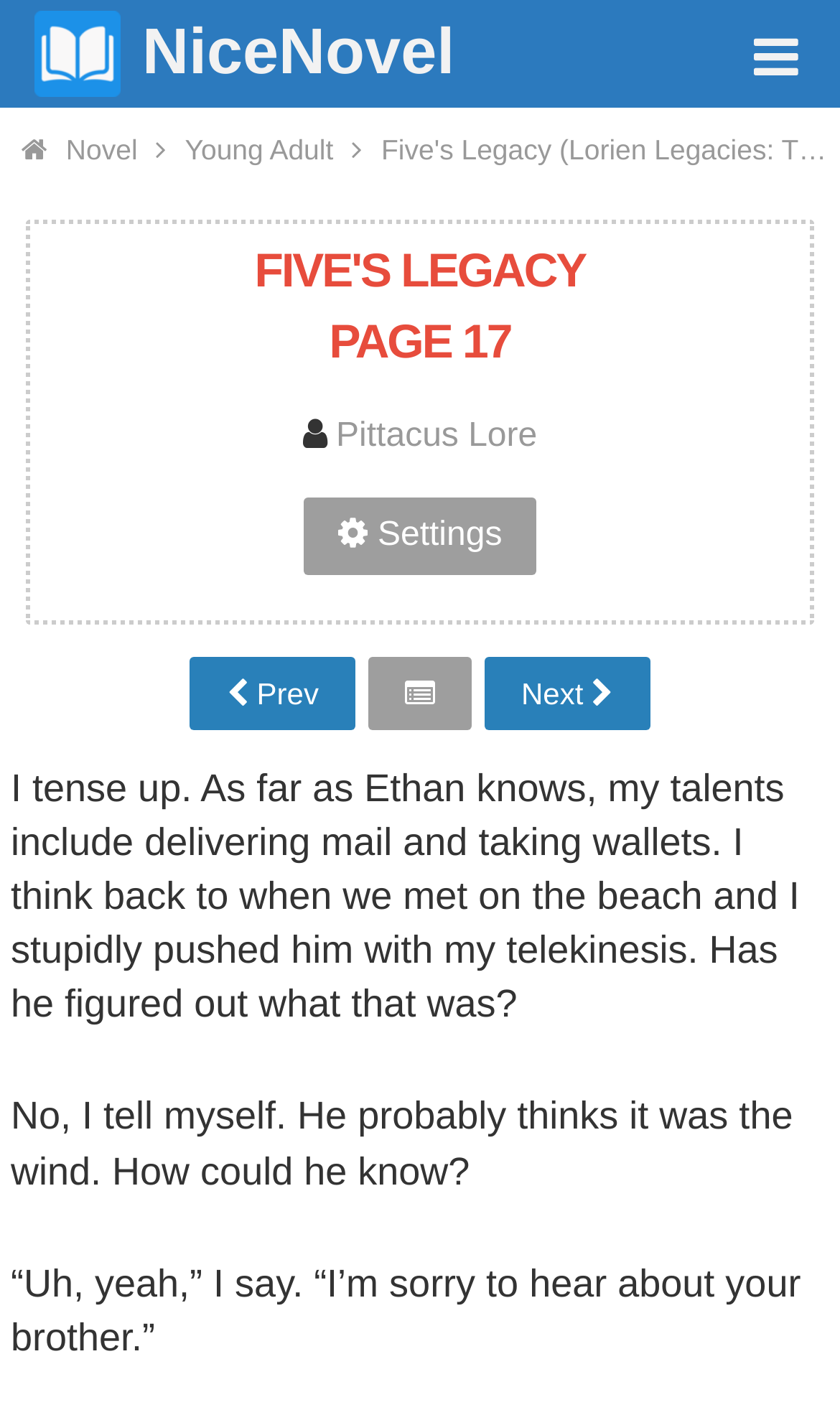Create an elaborate caption that covers all aspects of the webpage.

The webpage appears to be an online novel reader, specifically displaying page 17 of "Five's Legacy" by Pittacus Lore. At the top, there is a heading with the title "NiceNovel" accompanied by an image of the same name. Below this, there are links to navigate to other pages, including a novel link and a "Young Adult" category link.

The main content of the page is the novel itself, with a heading "FIVE'S LEGACY PAGE 17" followed by a series of paragraphs. The text describes a scene where the protagonist is interacting with someone named Ethan, discussing their talents and a past encounter on the beach.

At the bottom of the page, there are navigation links to move to the previous or next page, represented by arrow icons. There is also a settings button with a gear icon.